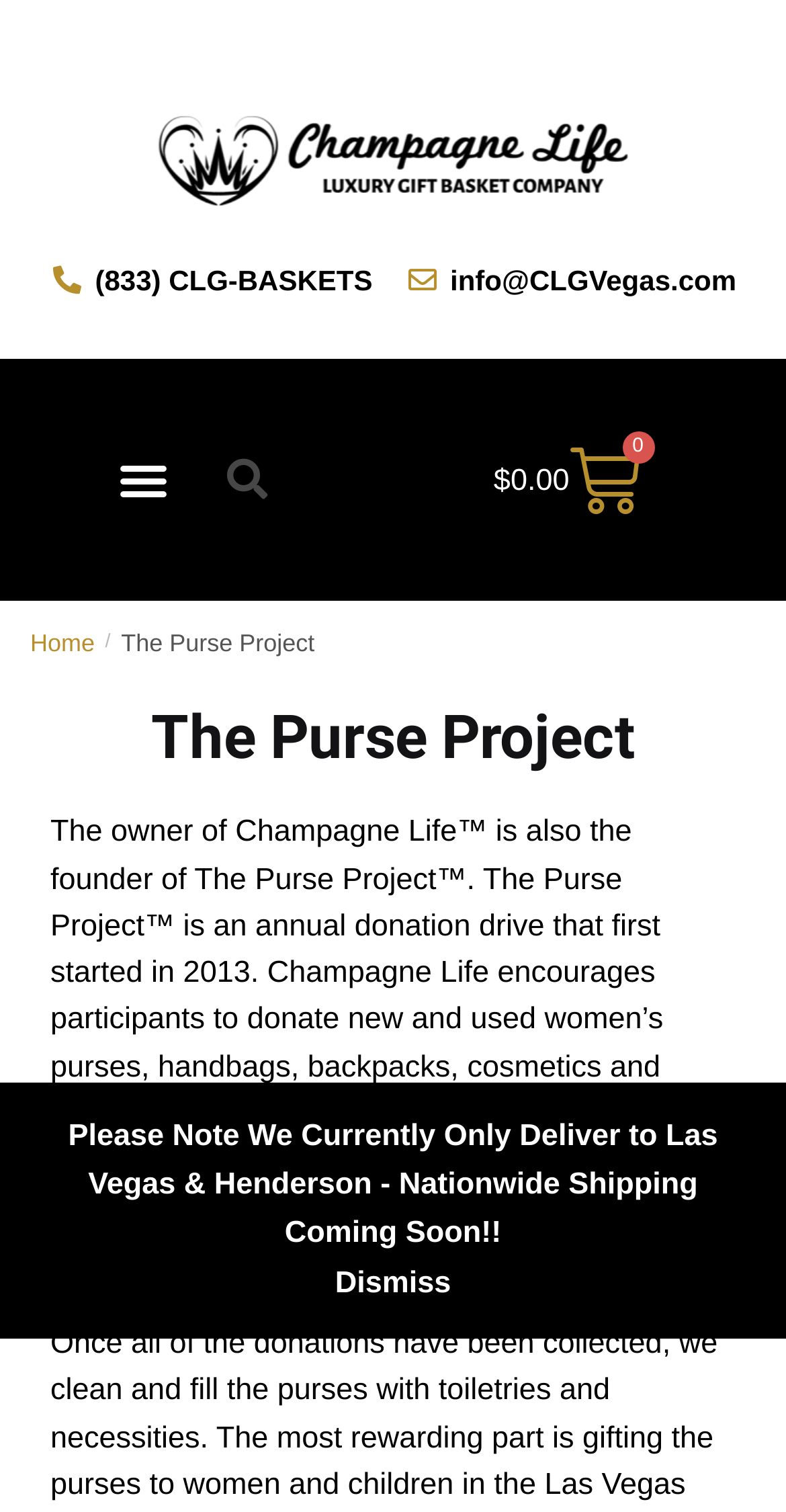Answer the question using only one word or a concise phrase: What is the current delivery area of the organization?

Las Vegas & Henderson